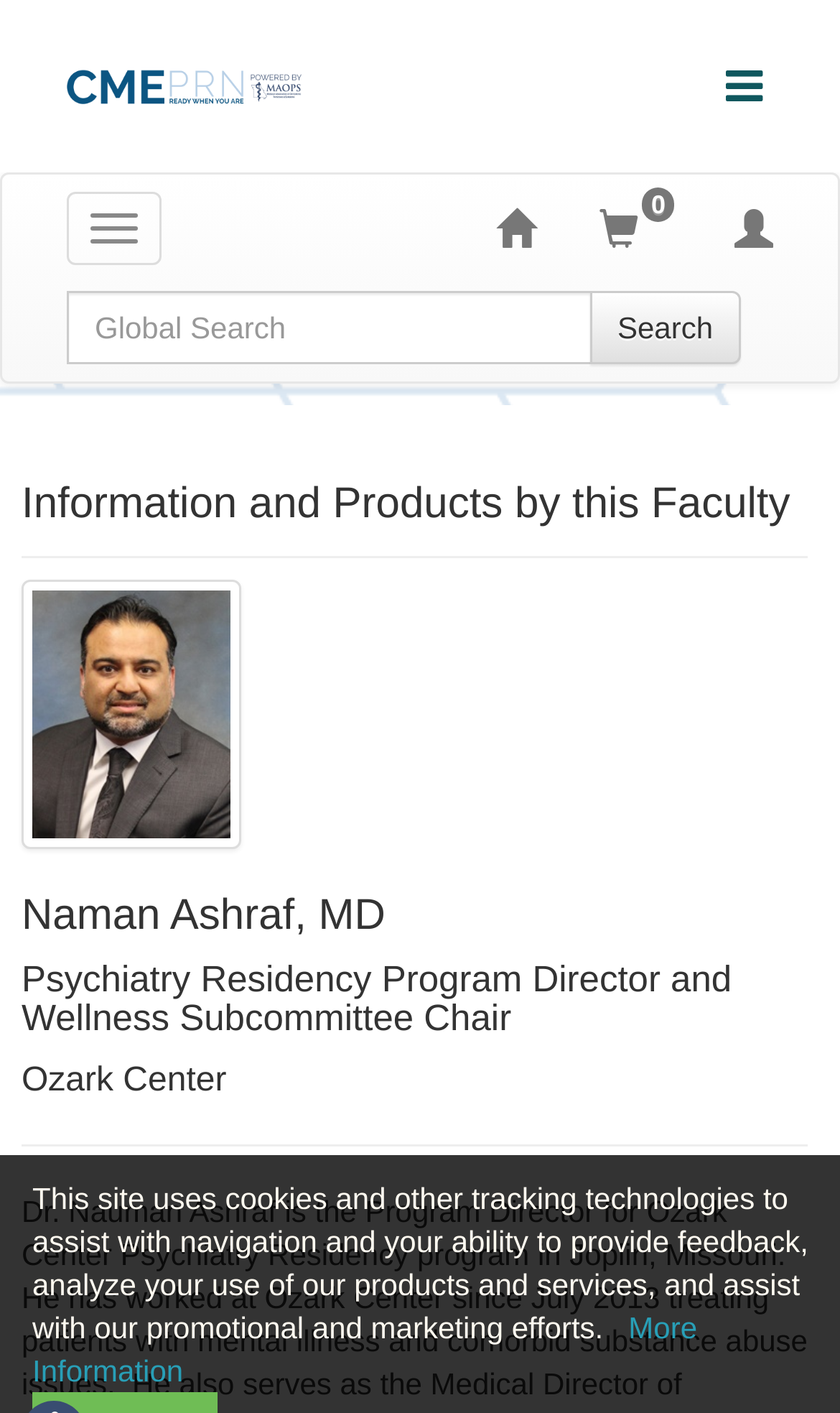Is there a search function on the webpage?
Look at the image and respond with a one-word or short-phrase answer.

Yes